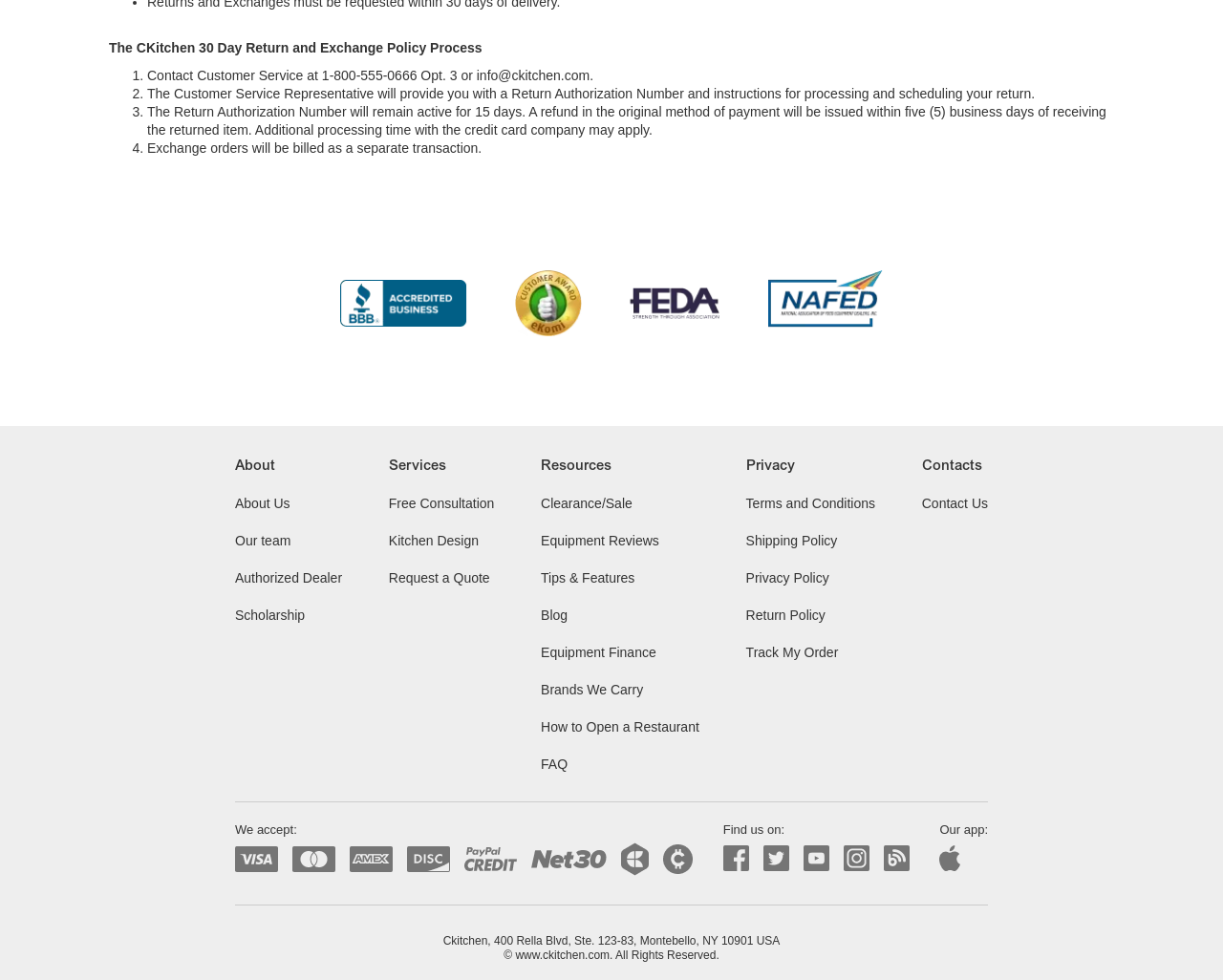For the following element description, predict the bounding box coordinates in the format (top-left x, top-left y, bottom-right x, bottom-right y). All values should be floating point numbers between 0 and 1. Description: Privacy Policy

[0.61, 0.581, 0.678, 0.597]